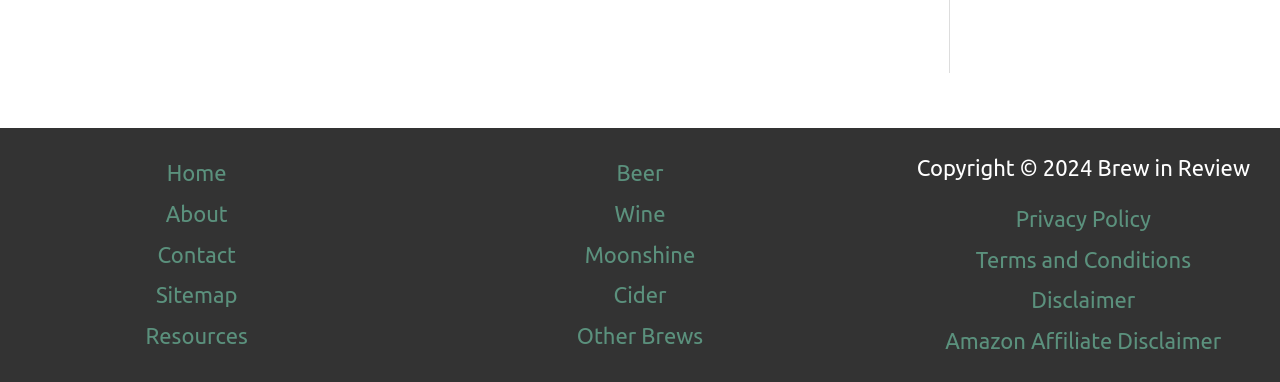Answer the question with a brief word or phrase:
How many types of brews are listed in the menu?

5